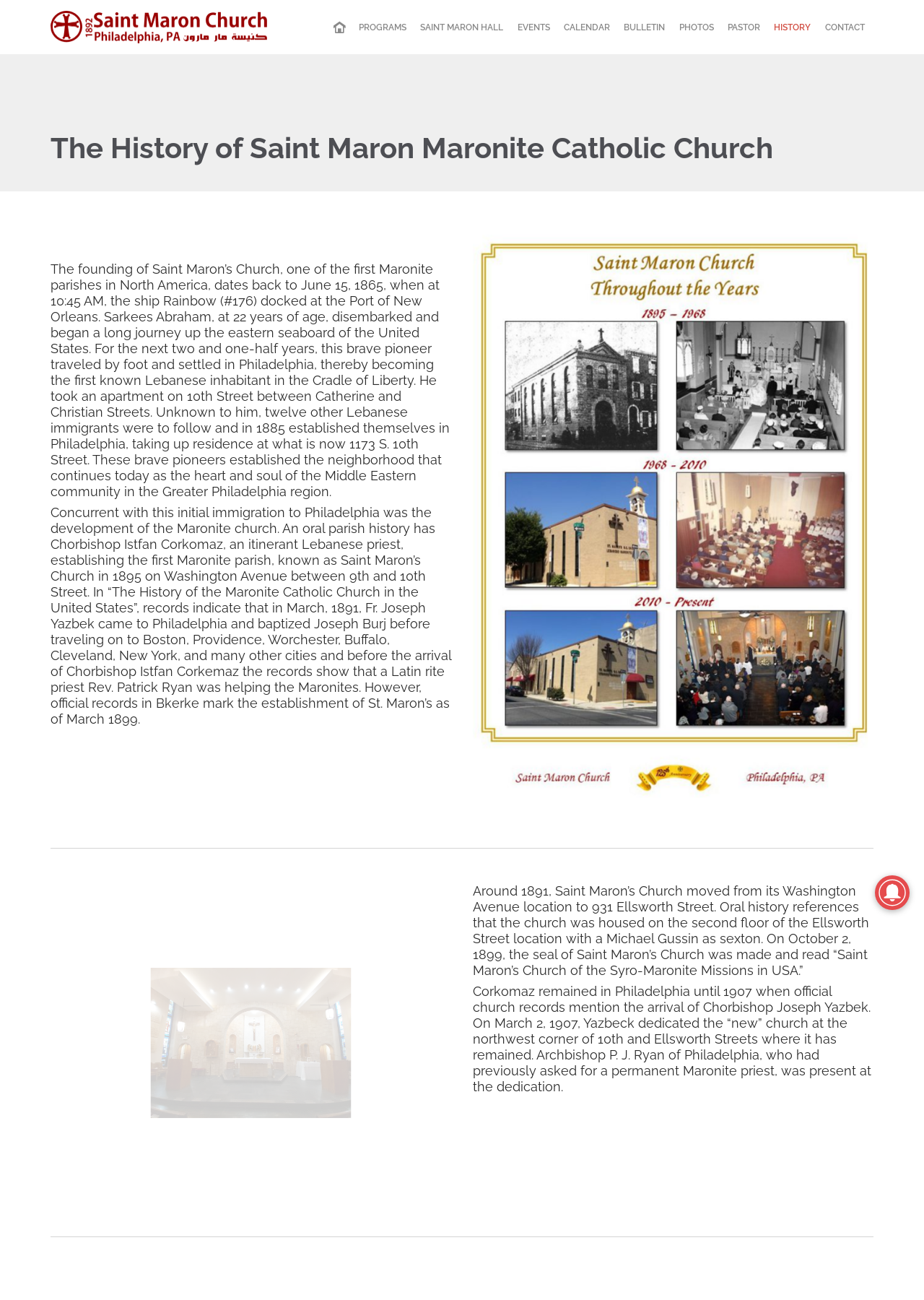Please identify the bounding box coordinates of the area that needs to be clicked to follow this instruction: "Click the 'Saint Maron Maronite Catholic Church' image".

[0.055, 0.0, 0.289, 0.042]